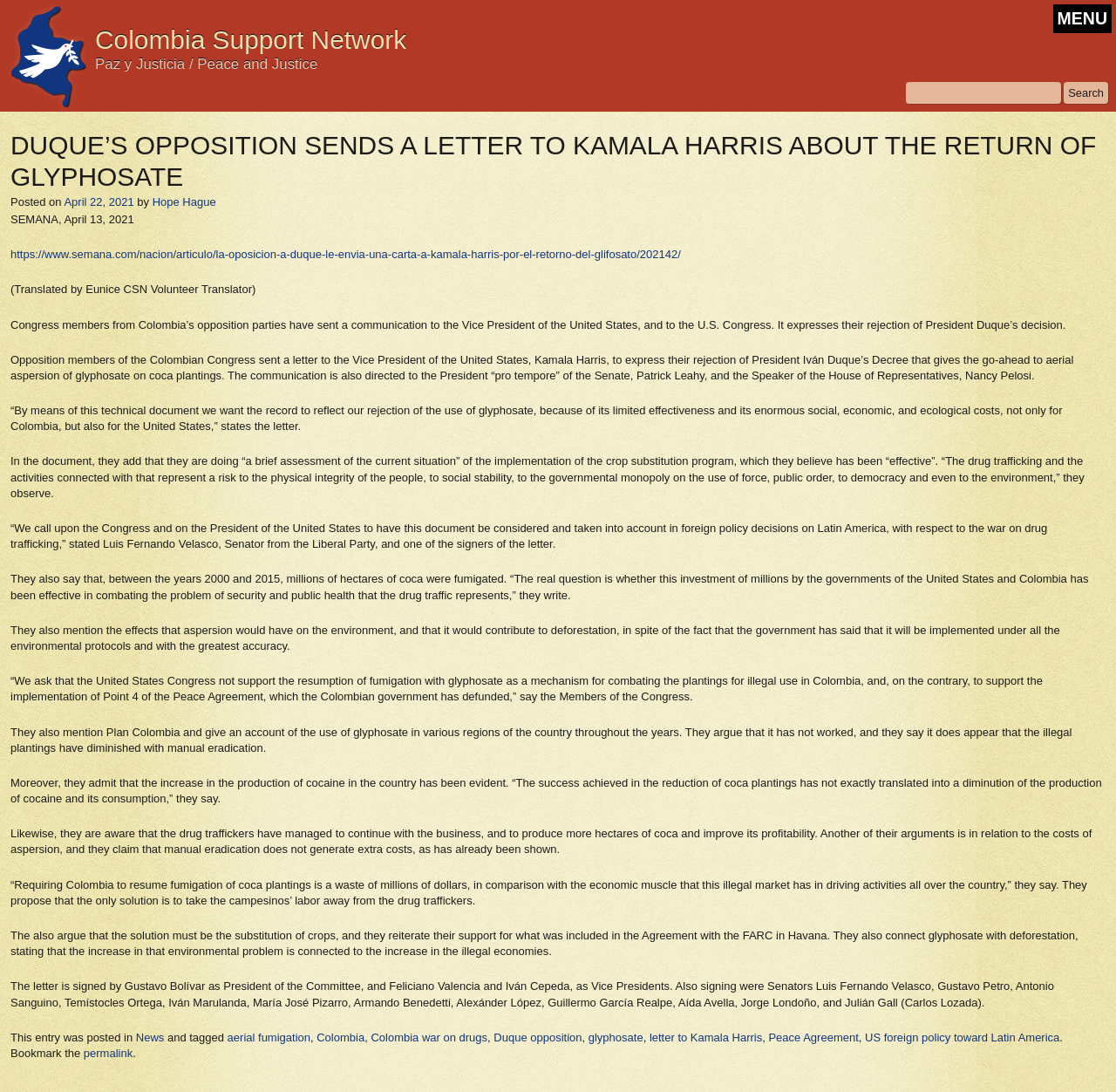Please answer the following question using a single word or phrase: 
What is the alternative to glyphosate use proposed by the Congress members?

Manual eradication and crop substitution